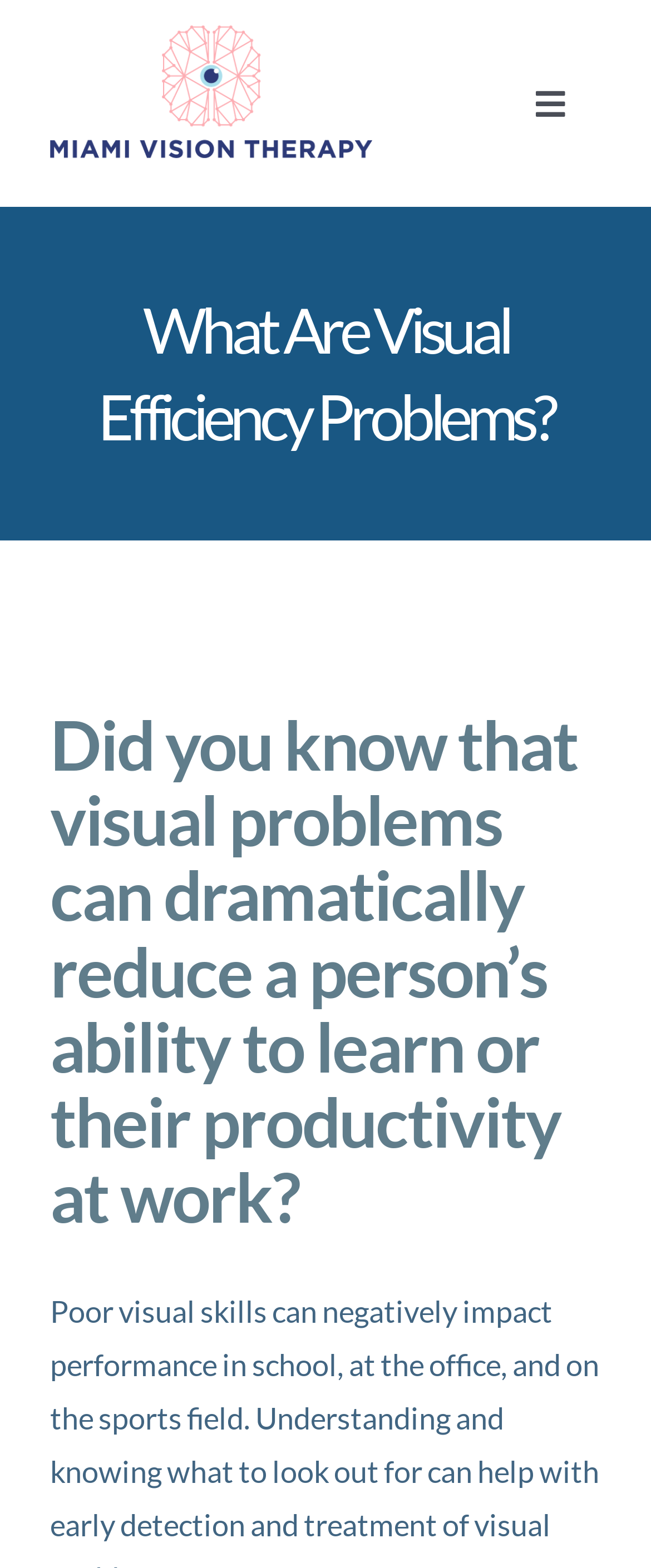Please give a succinct answer using a single word or phrase:
What is the main topic of the webpage?

Visual Efficiency Problems